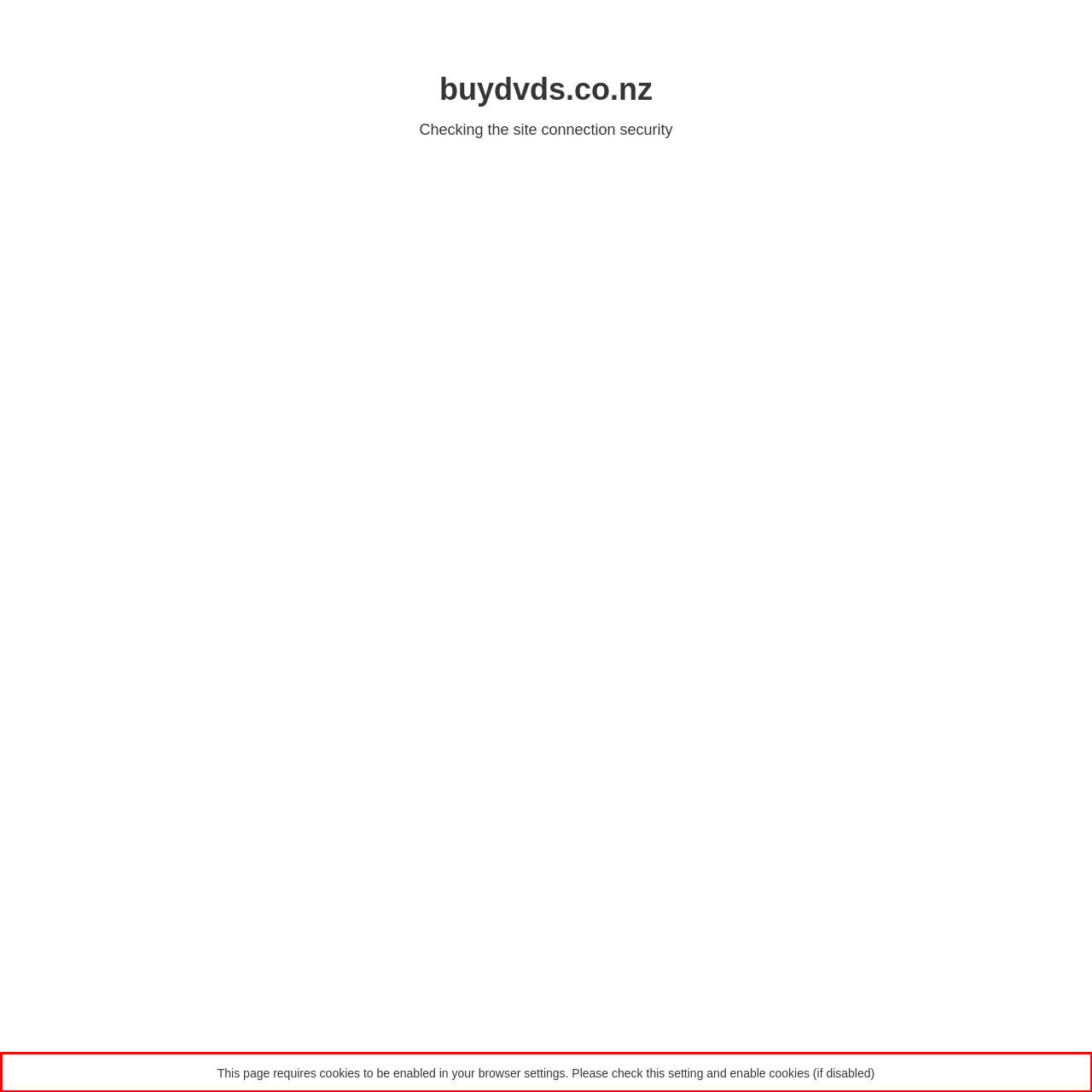Please identify and extract the text from the UI element that is surrounded by a red bounding box in the provided webpage screenshot.

This page requires cookies to be enabled in your browser settings. Please check this setting and enable cookies (if disabled)